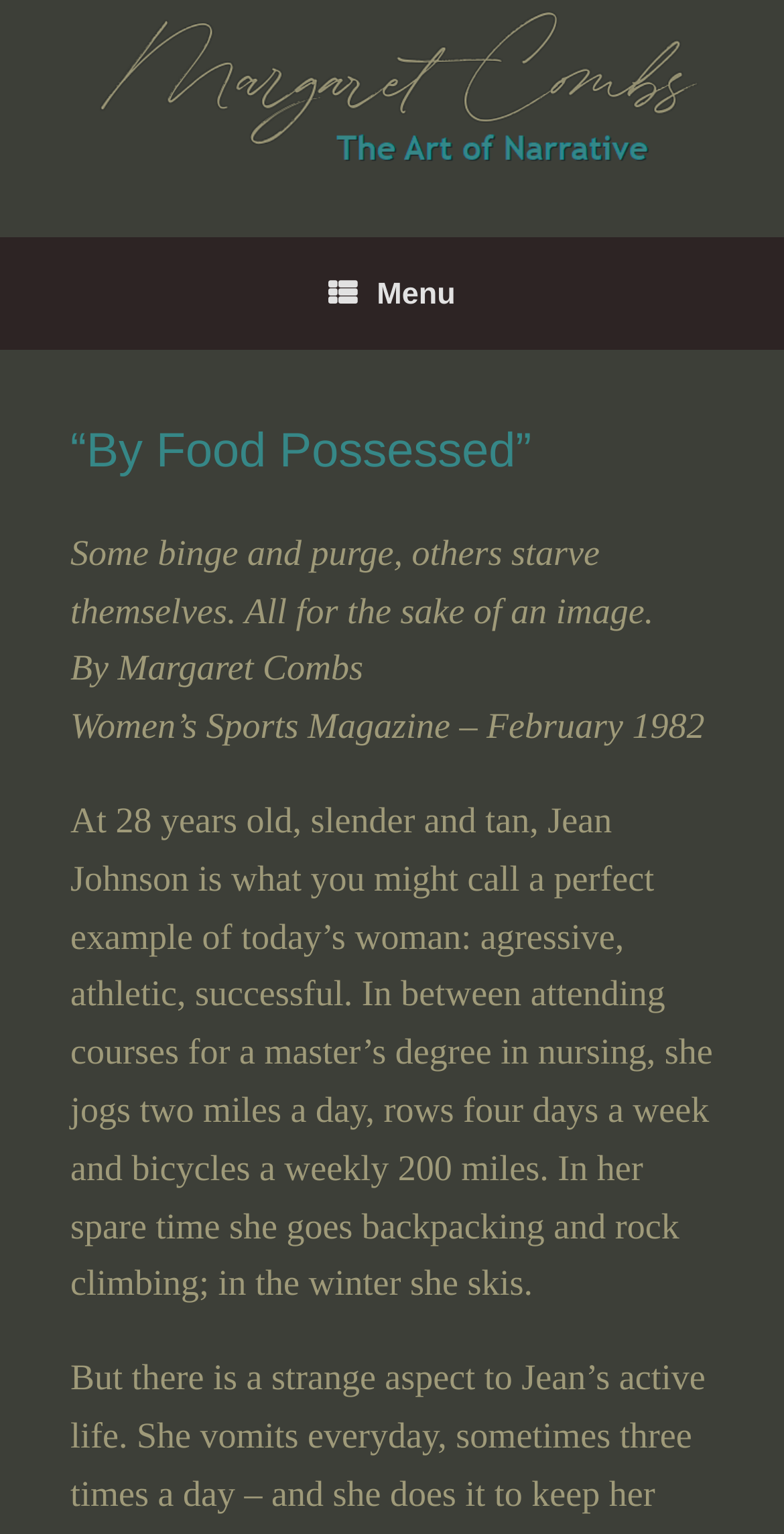Please respond to the question with a concise word or phrase:
What is Jean Johnson's age?

28 years old